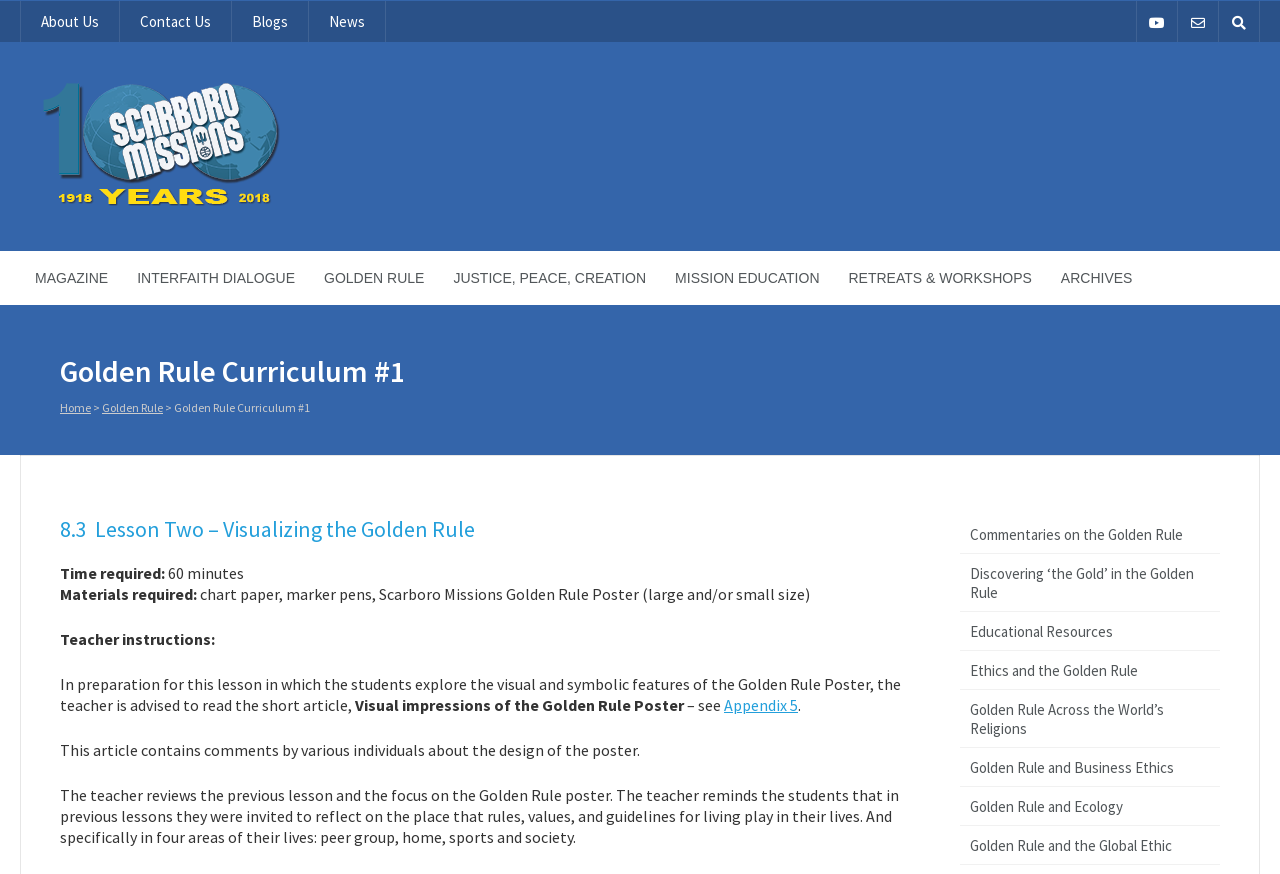Based on the element description: "Home", identify the bounding box coordinates for this UI element. The coordinates must be four float numbers between 0 and 1, listed as [left, top, right, bottom].

[0.047, 0.458, 0.071, 0.475]